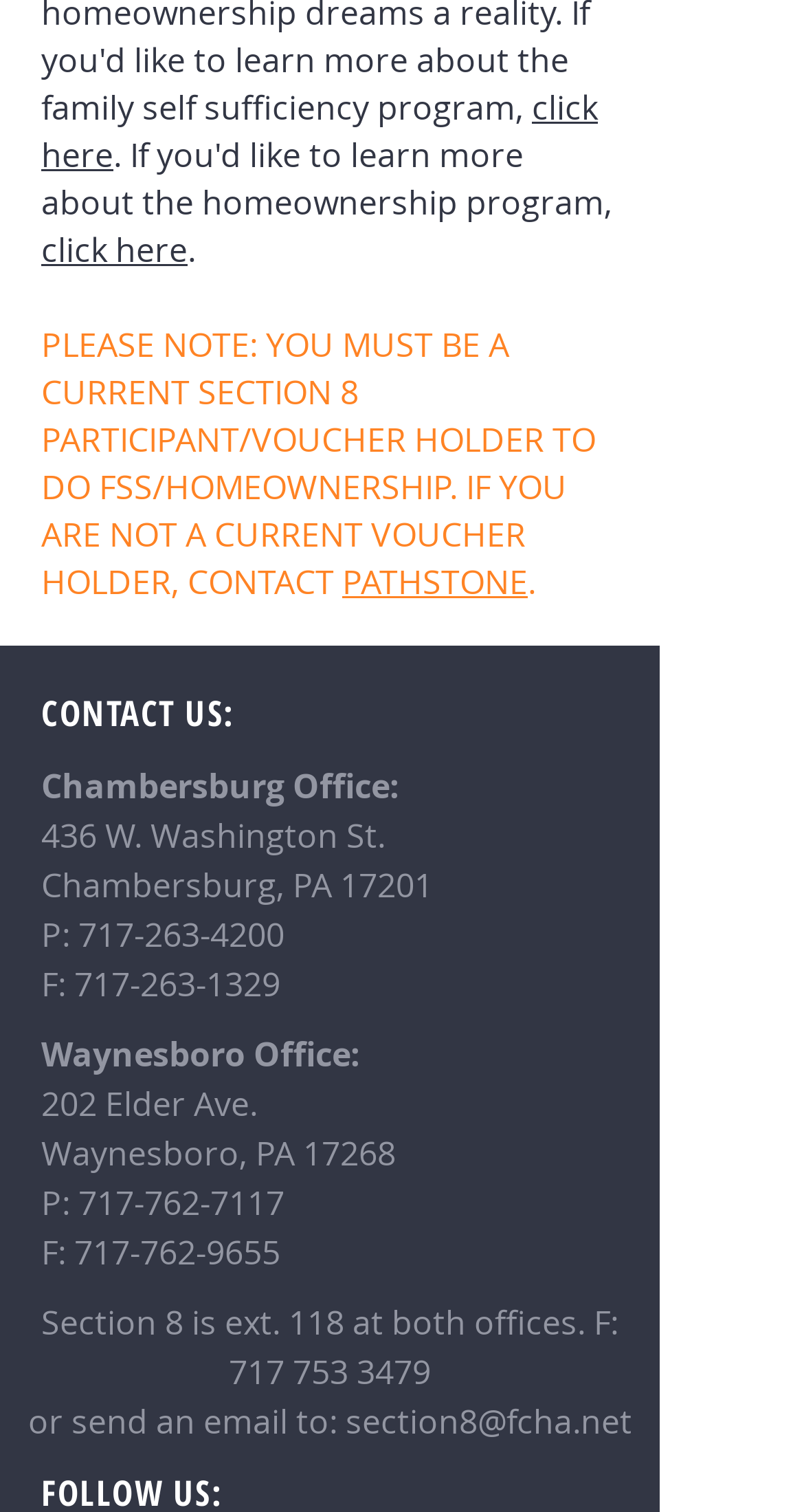Please determine the bounding box coordinates for the element that should be clicked to follow these instructions: "contact PATHSTONE".

[0.426, 0.37, 0.656, 0.4]